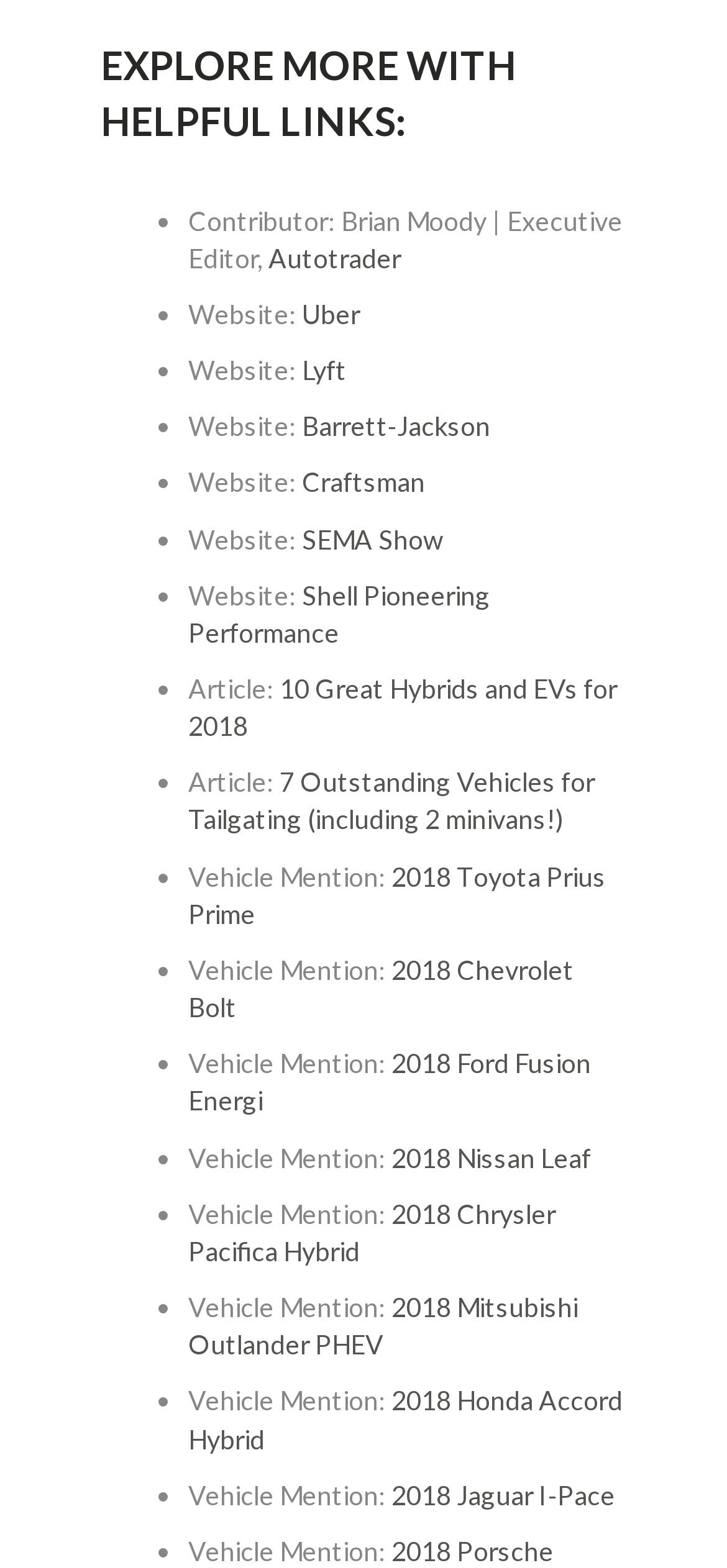Please determine the bounding box coordinates of the clickable area required to carry out the following instruction: "Explore Barrett-Jackson website". The coordinates must be four float numbers between 0 and 1, represented as [left, top, right, bottom].

[0.415, 0.262, 0.674, 0.282]